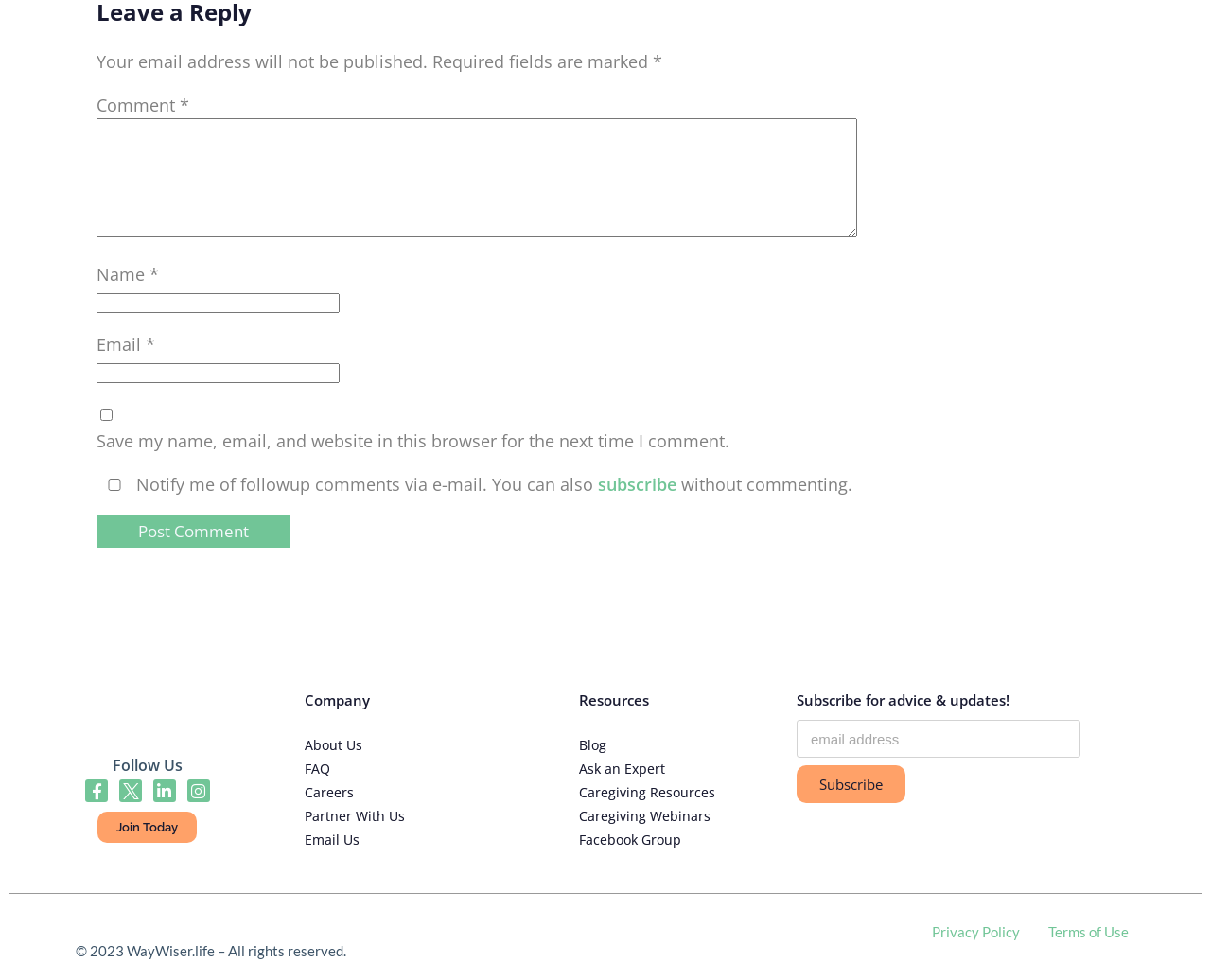Please identify the bounding box coordinates of the element's region that I should click in order to complete the following instruction: "Subscribe to the newsletter". The bounding box coordinates consist of four float numbers between 0 and 1, i.e., [left, top, right, bottom].

[0.658, 0.781, 0.748, 0.82]